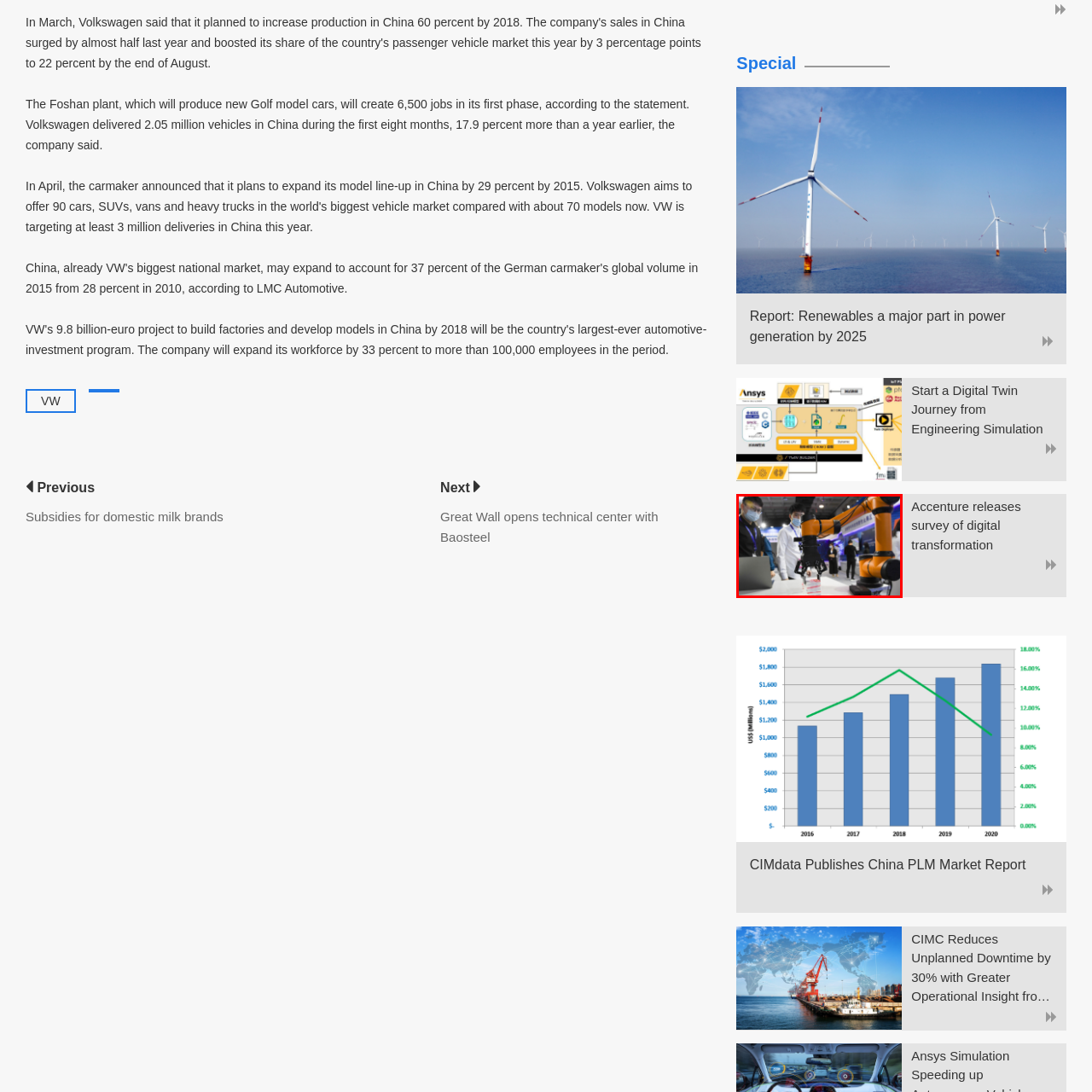What is the purpose of the technology exhibition?
Analyze the image segment within the red bounding box and respond to the question using a single word or brief phrase.

To showcase advancements in robotics